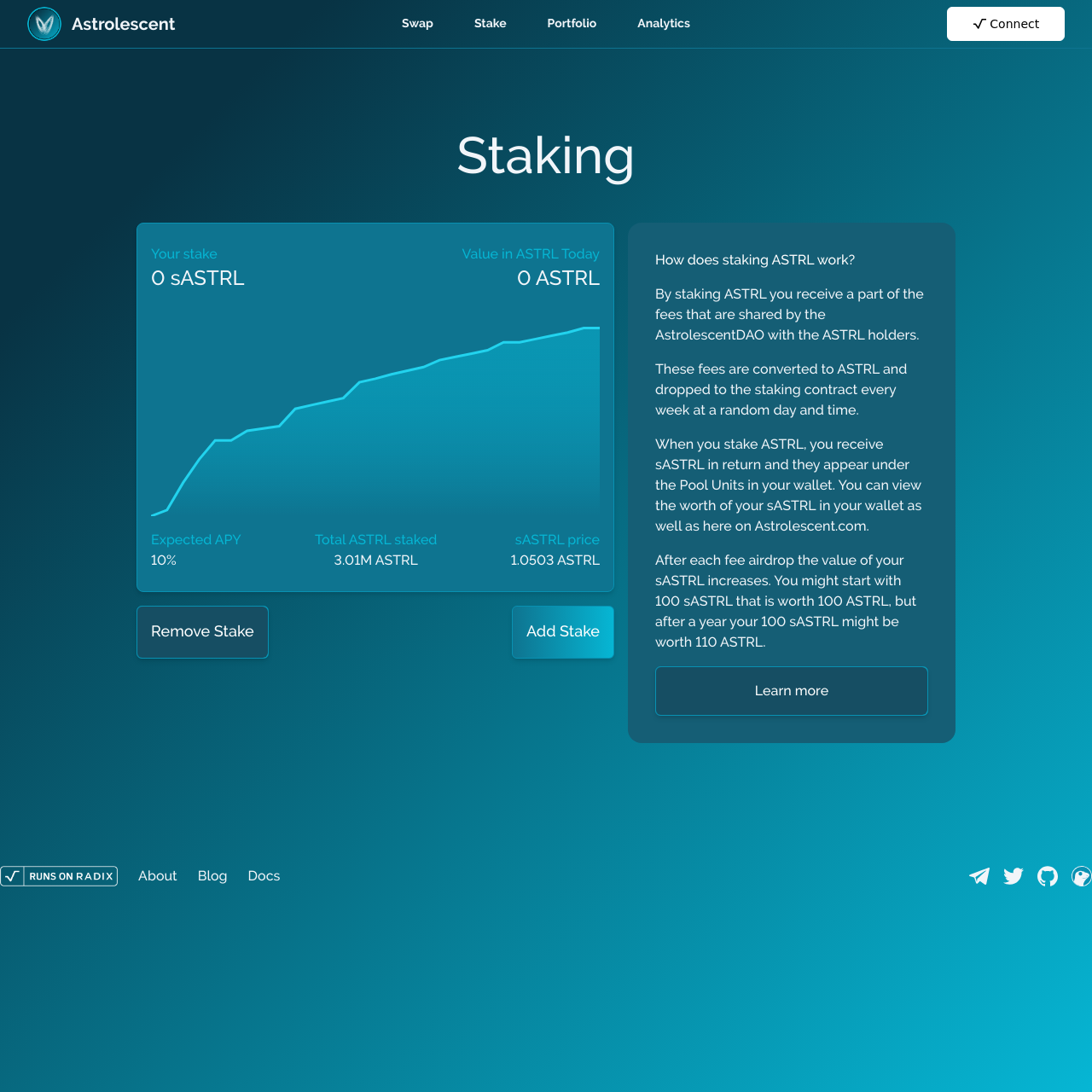Please identify the bounding box coordinates of the element on the webpage that should be clicked to follow this instruction: "Click the Learn more link". The bounding box coordinates should be given as four float numbers between 0 and 1, formatted as [left, top, right, bottom].

[0.6, 0.61, 0.85, 0.655]